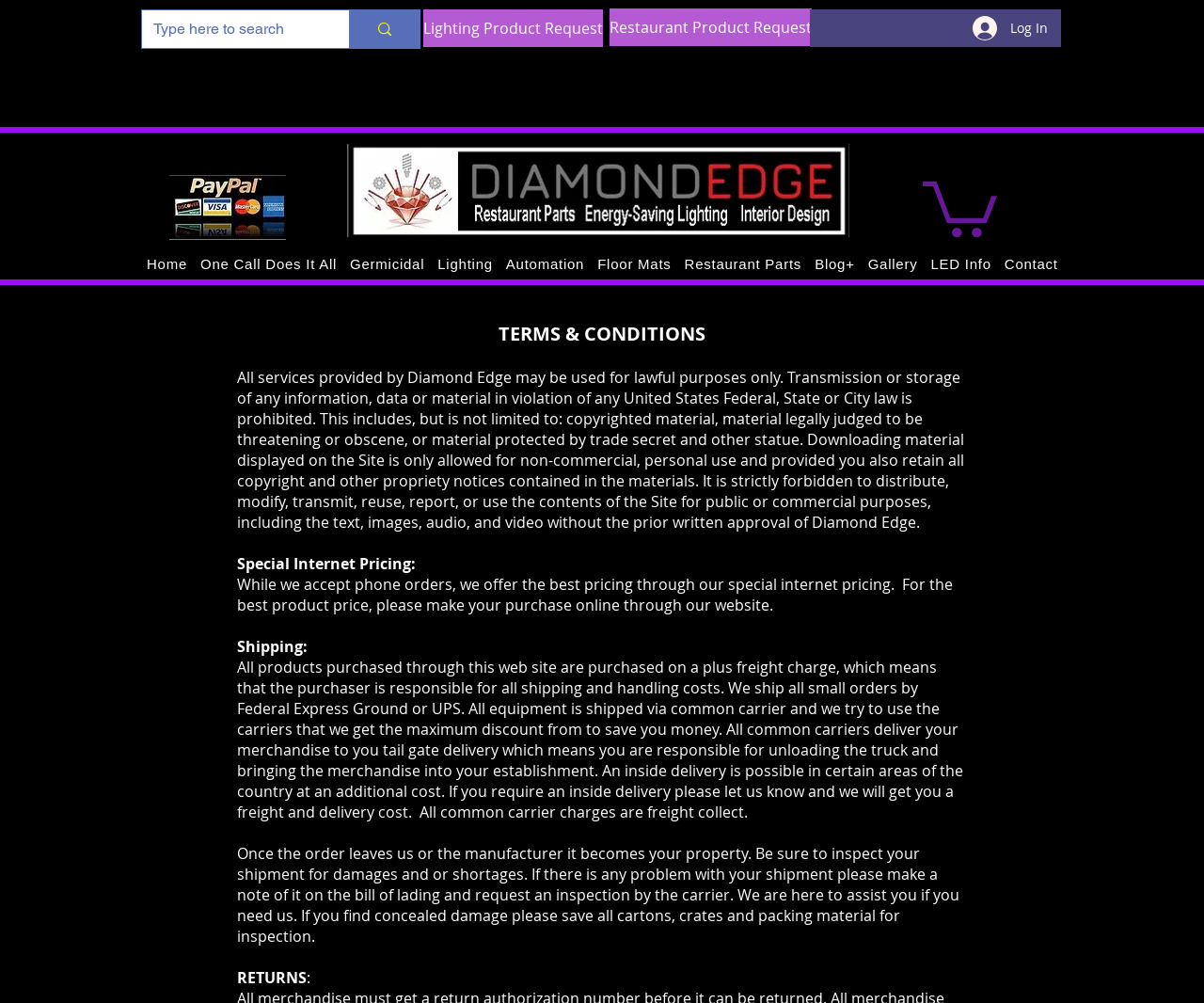Please identify the coordinates of the bounding box that should be clicked to fulfill this instruction: "Log In to the account".

[0.797, 0.01, 0.881, 0.046]